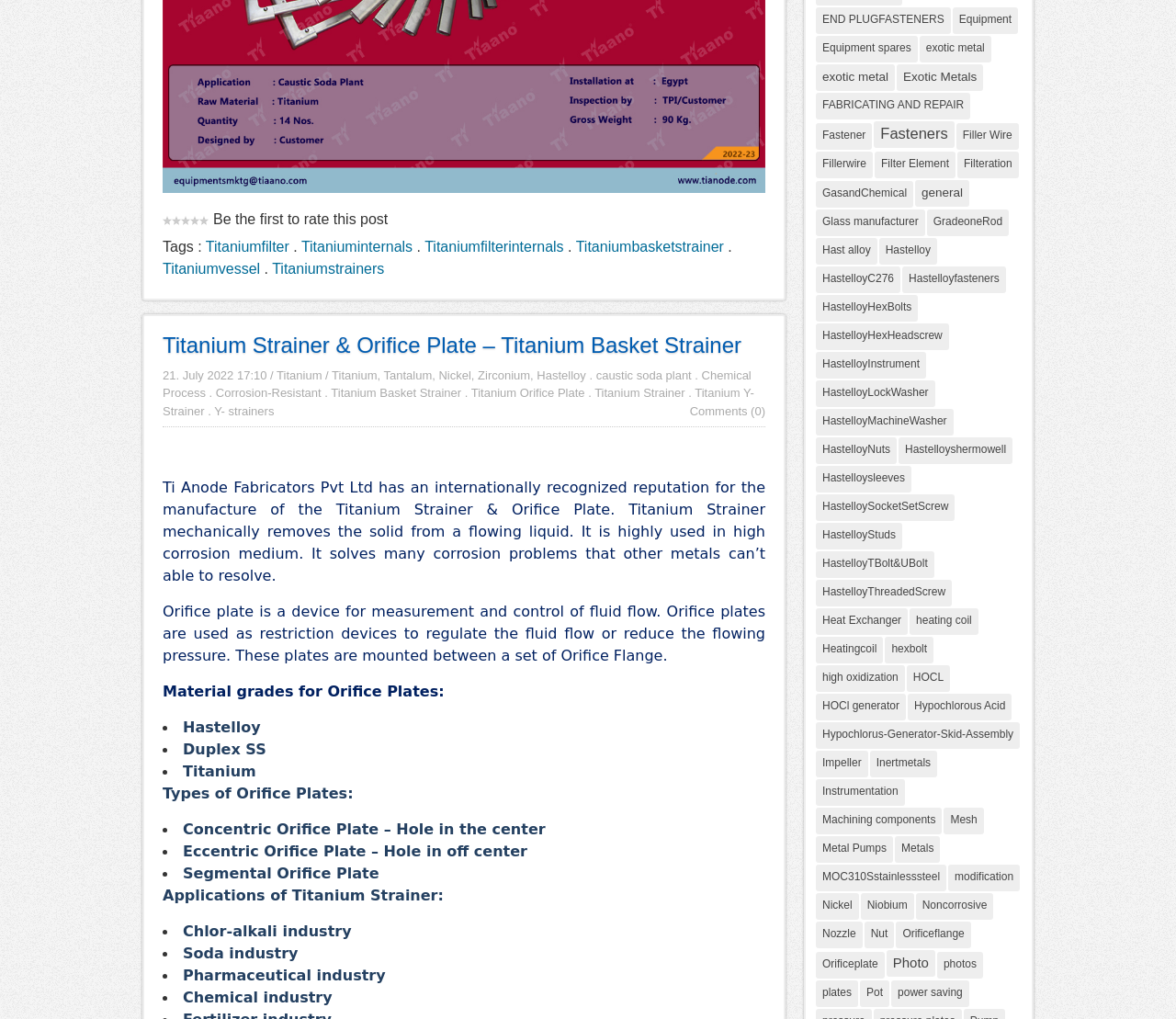Give a concise answer using one word or a phrase to the following question:
What is the topic of the webpage?

Titanium Strainer & Orifice Plate